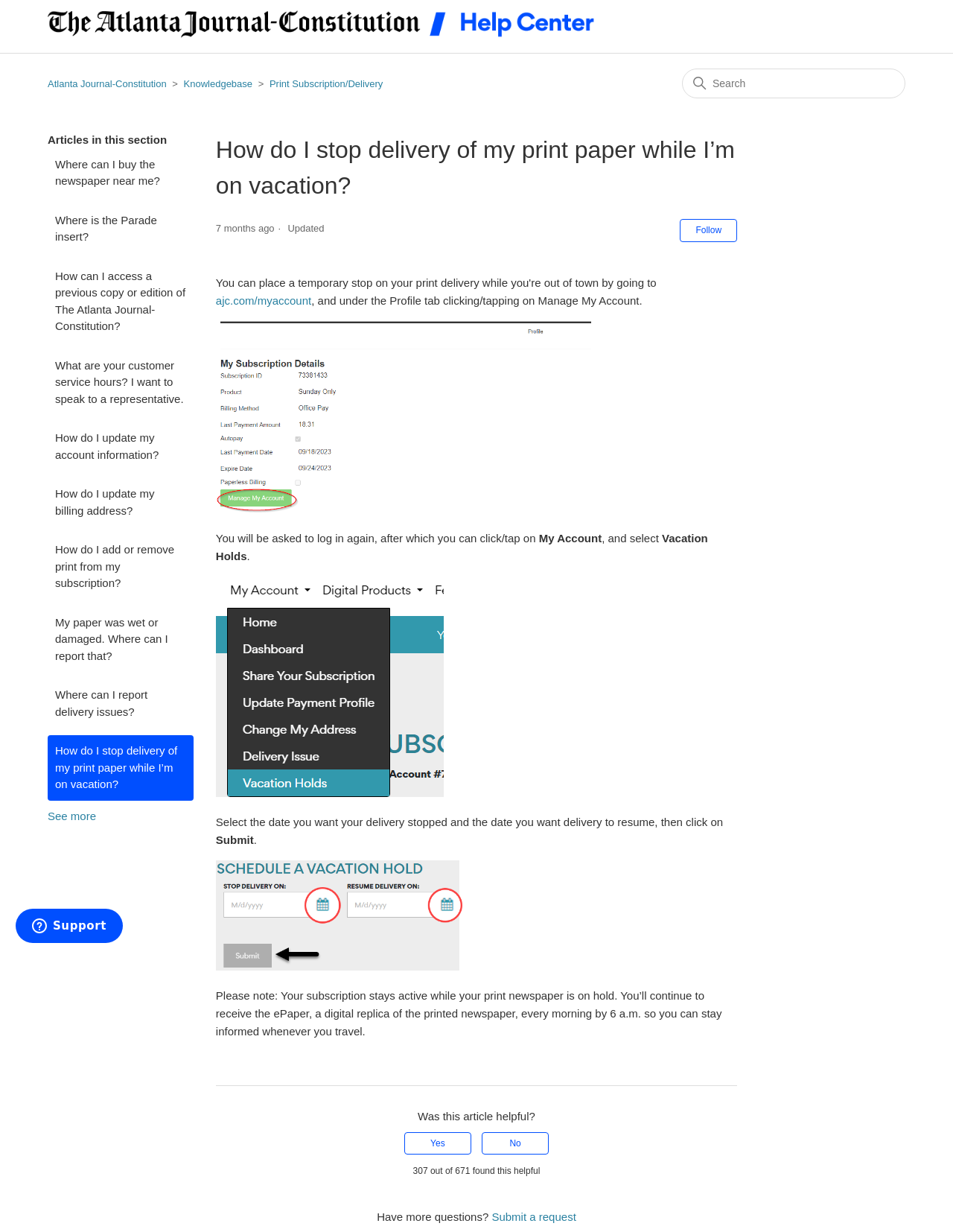Provide a brief response to the question below using a single word or phrase: 
What is the purpose of the 'Follow Article' button?

Follow article updates